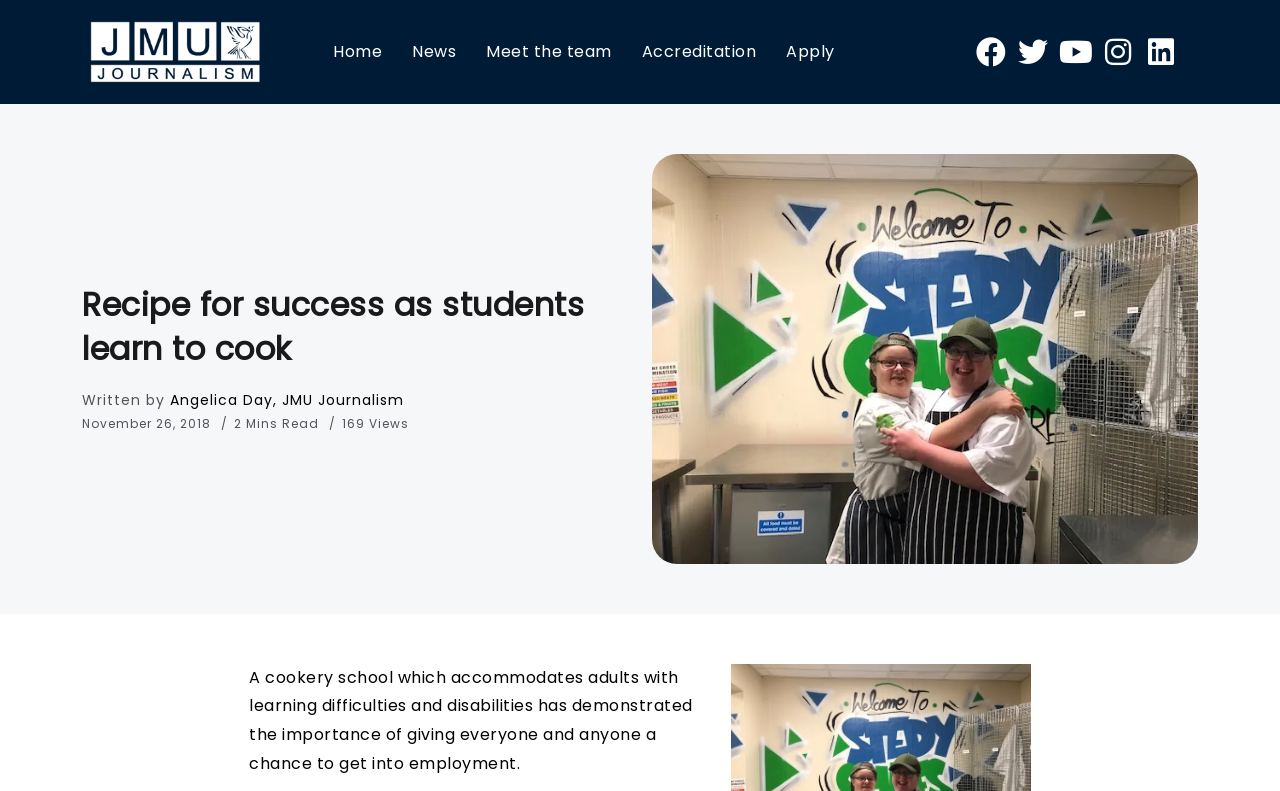Please predict the bounding box coordinates of the element's region where a click is necessary to complete the following instruction: "Read the article by Angelica Day". The coordinates should be represented by four float numbers between 0 and 1, i.e., [left, top, right, bottom].

[0.133, 0.493, 0.316, 0.519]